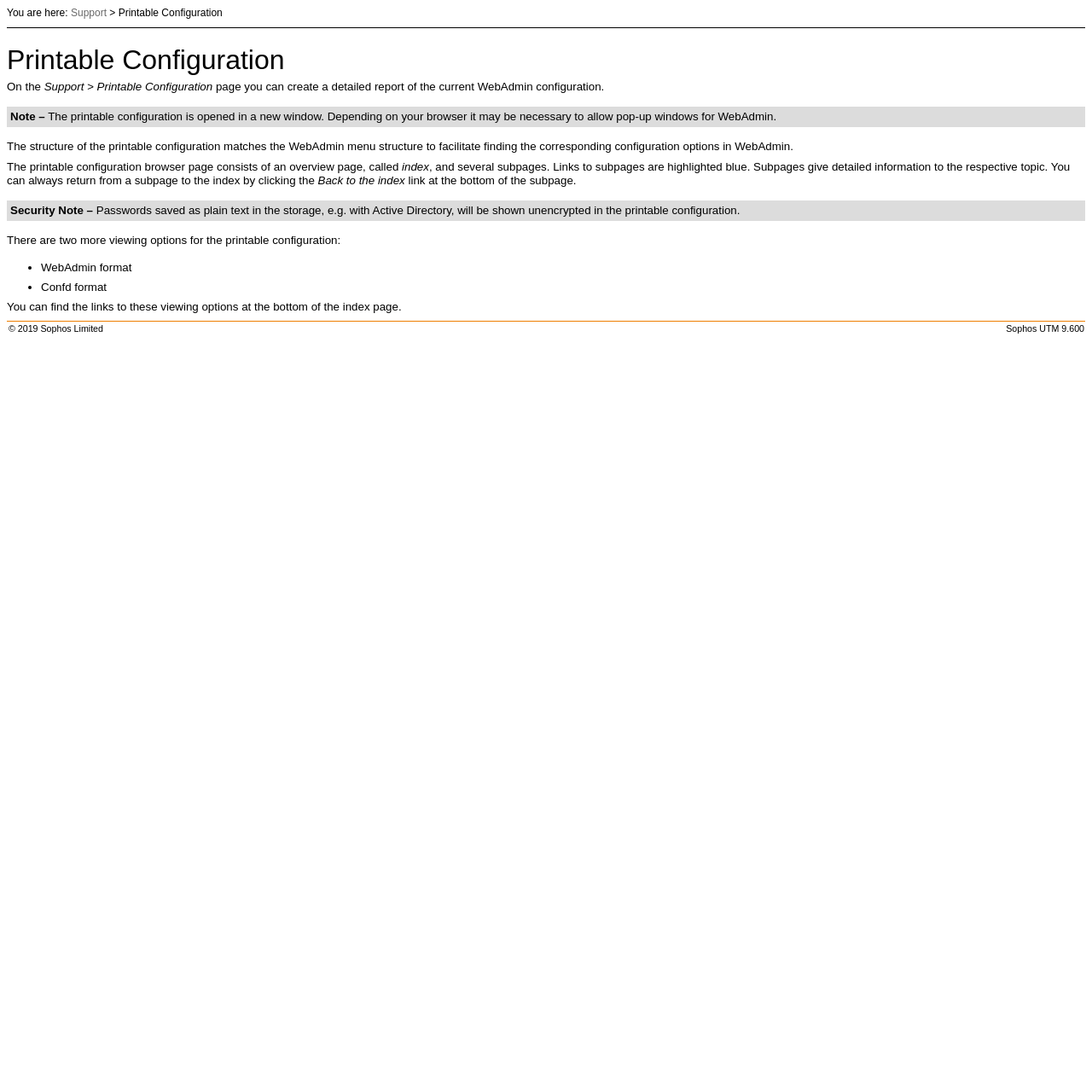What is the structure of the printable configuration browser page?
Provide a thorough and detailed answer to the question.

The webpage describes the structure of the printable configuration browser page as consisting of 'an overview page, called index, and several subpages.' This indicates that the structure is an overview page and subpages.